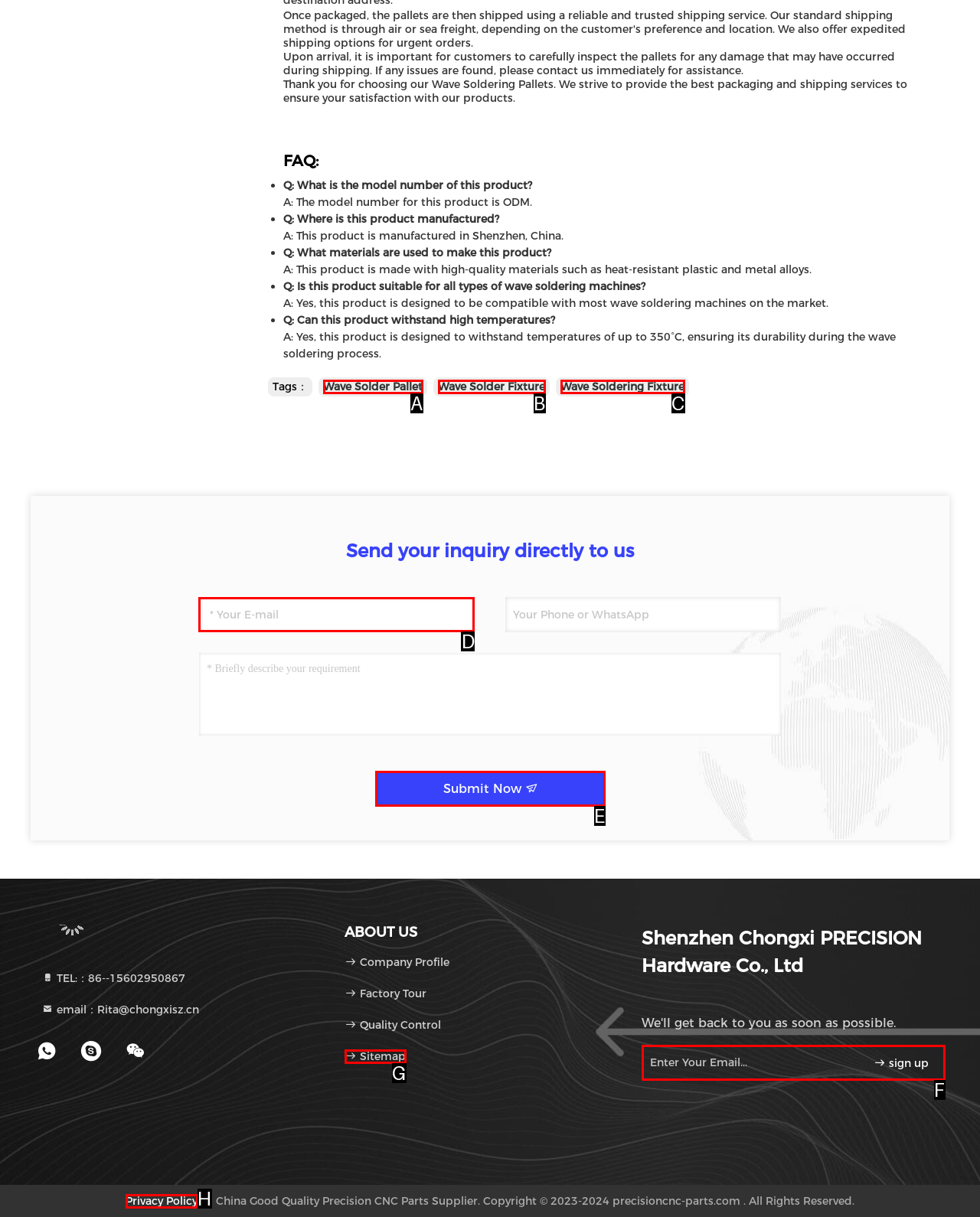Select the HTML element that needs to be clicked to perform the task: Enter your email address. Reply with the letter of the chosen option.

D